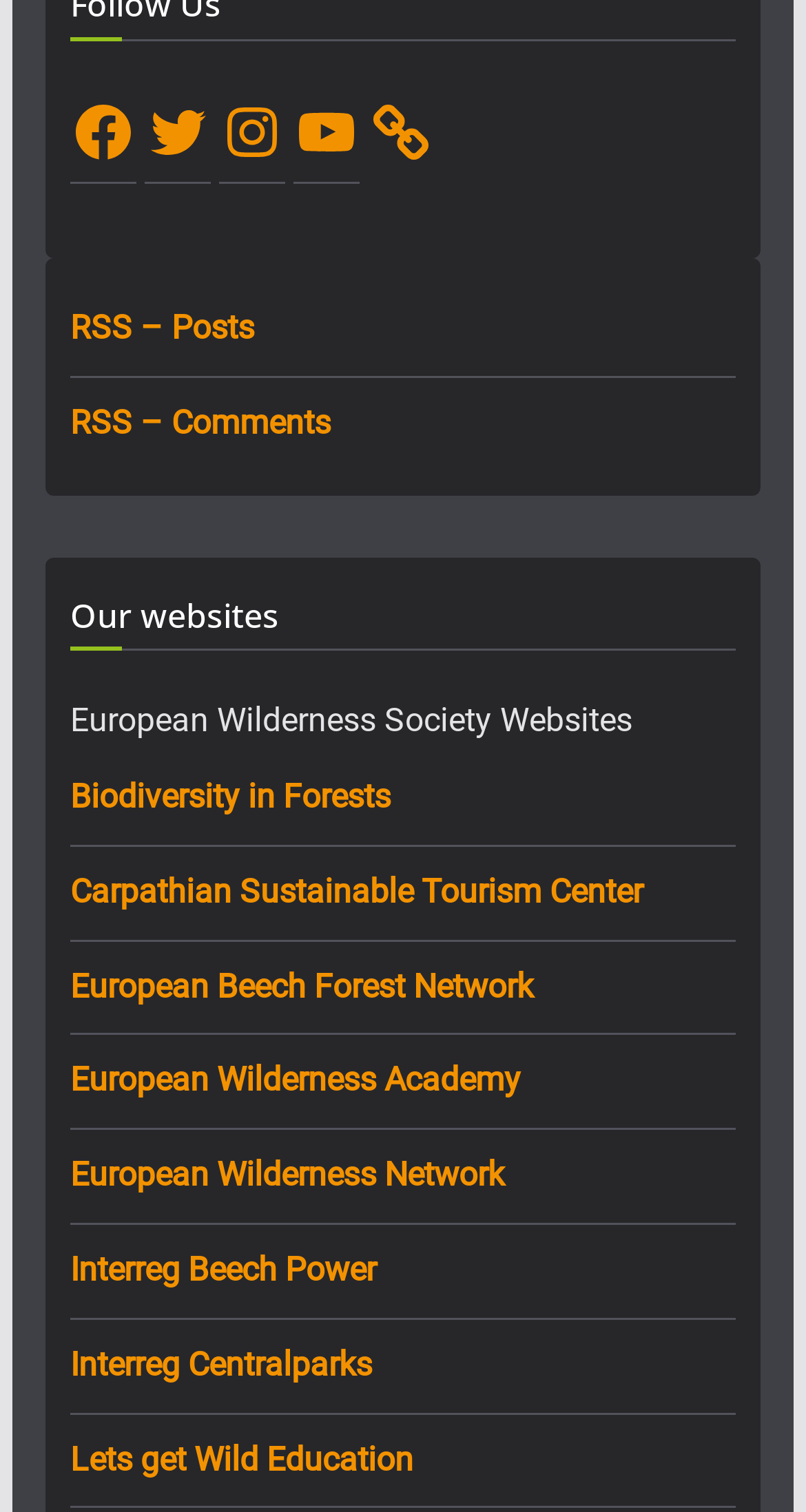Give a one-word or short phrase answer to this question: 
What is the first website listed under 'Our websites'?

Biodiversity in Forests